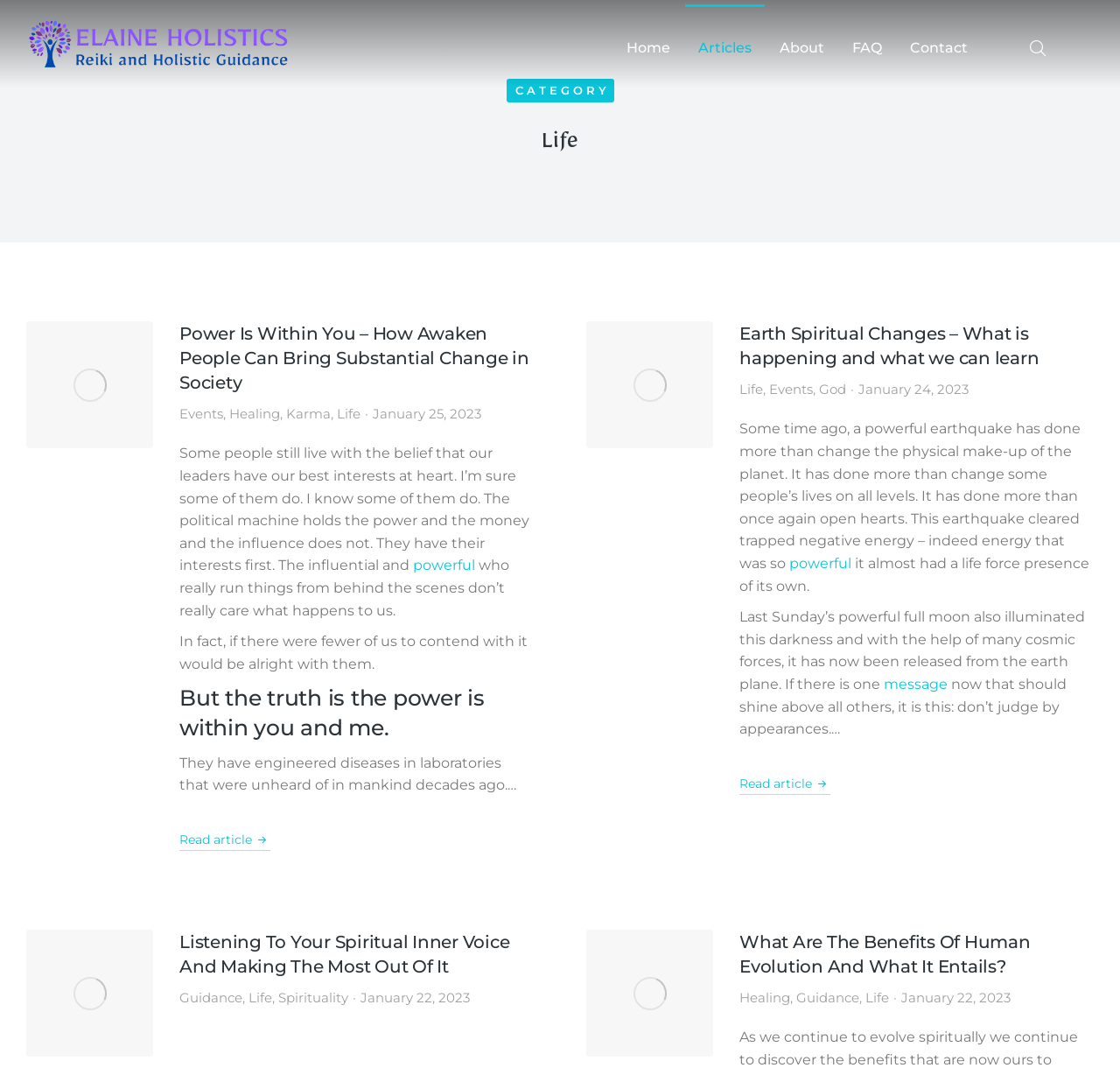How many links are there in the second article?
Answer the question with just one word or phrase using the image.

5